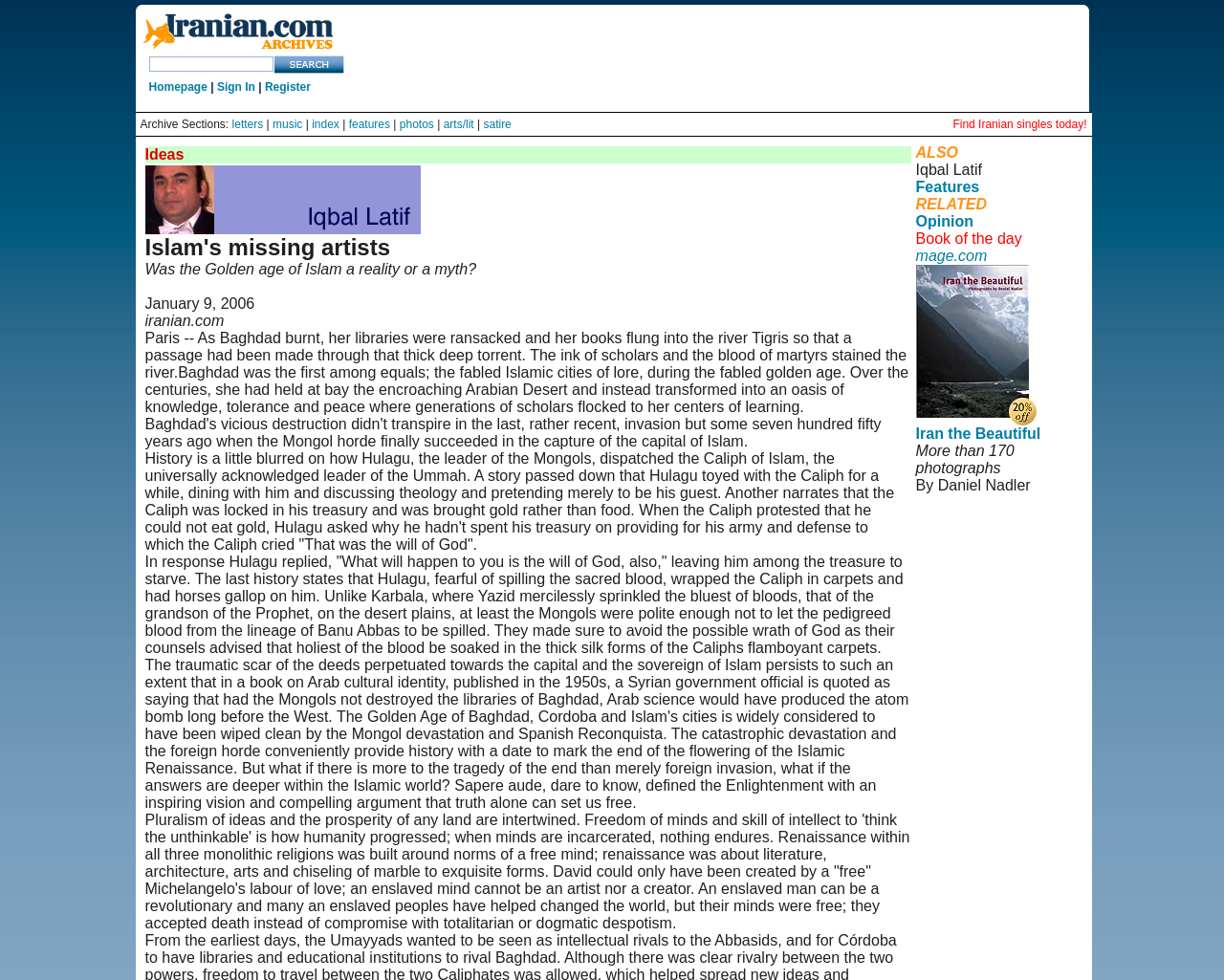Locate the bounding box coordinates of the UI element described by: "Iran the Beautiful". Provide the coordinates as four float numbers between 0 and 1, formatted as [left, top, right, bottom].

[0.748, 0.434, 0.85, 0.451]